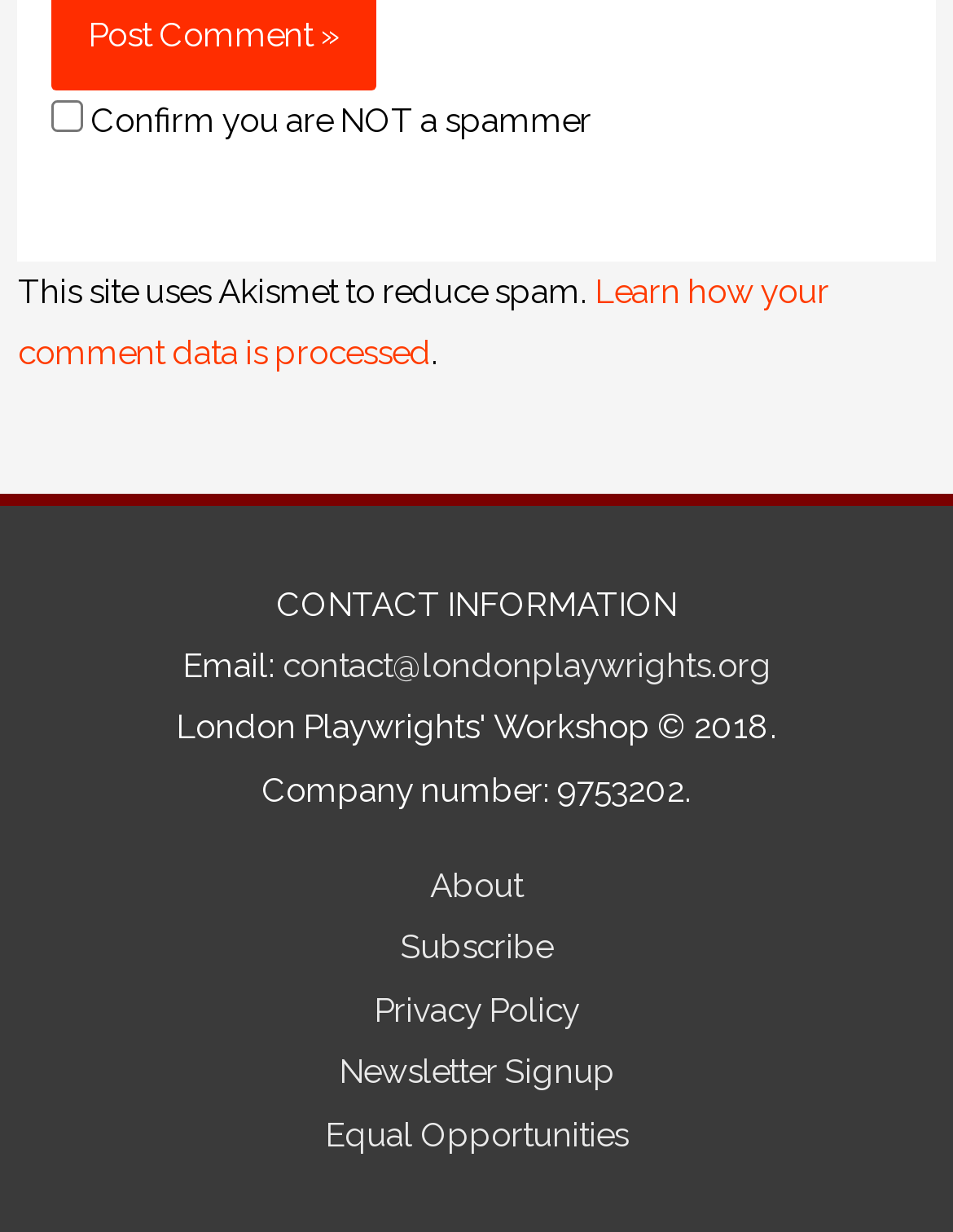Please determine the bounding box of the UI element that matches this description: Privacy Policy. The coordinates should be given as (top-left x, top-left y, bottom-right x, bottom-right y), with all values between 0 and 1.

[0.392, 0.803, 0.608, 0.835]